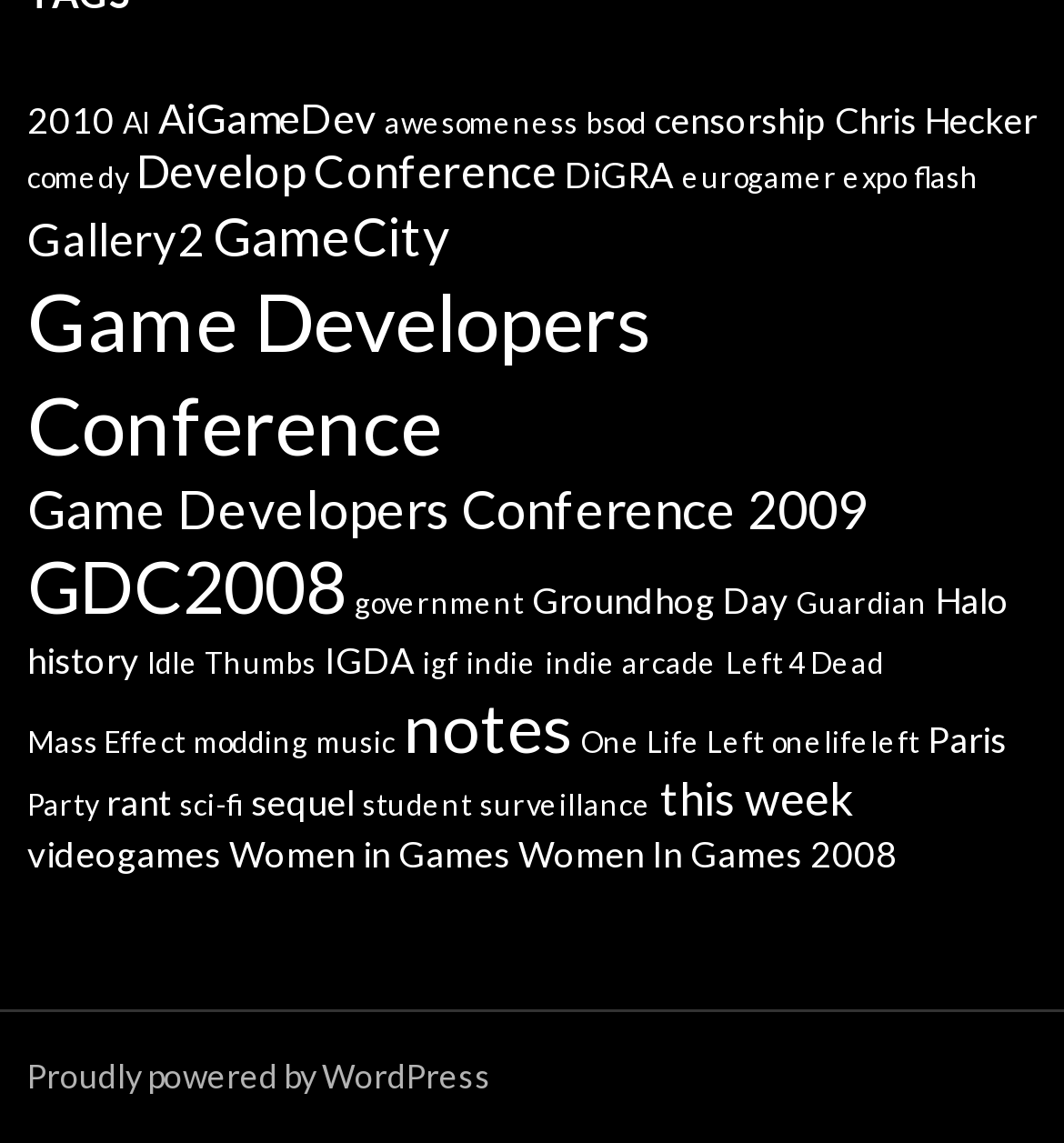What is the main topic of this webpage?
Use the screenshot to answer the question with a single word or phrase.

Game Developers Conference